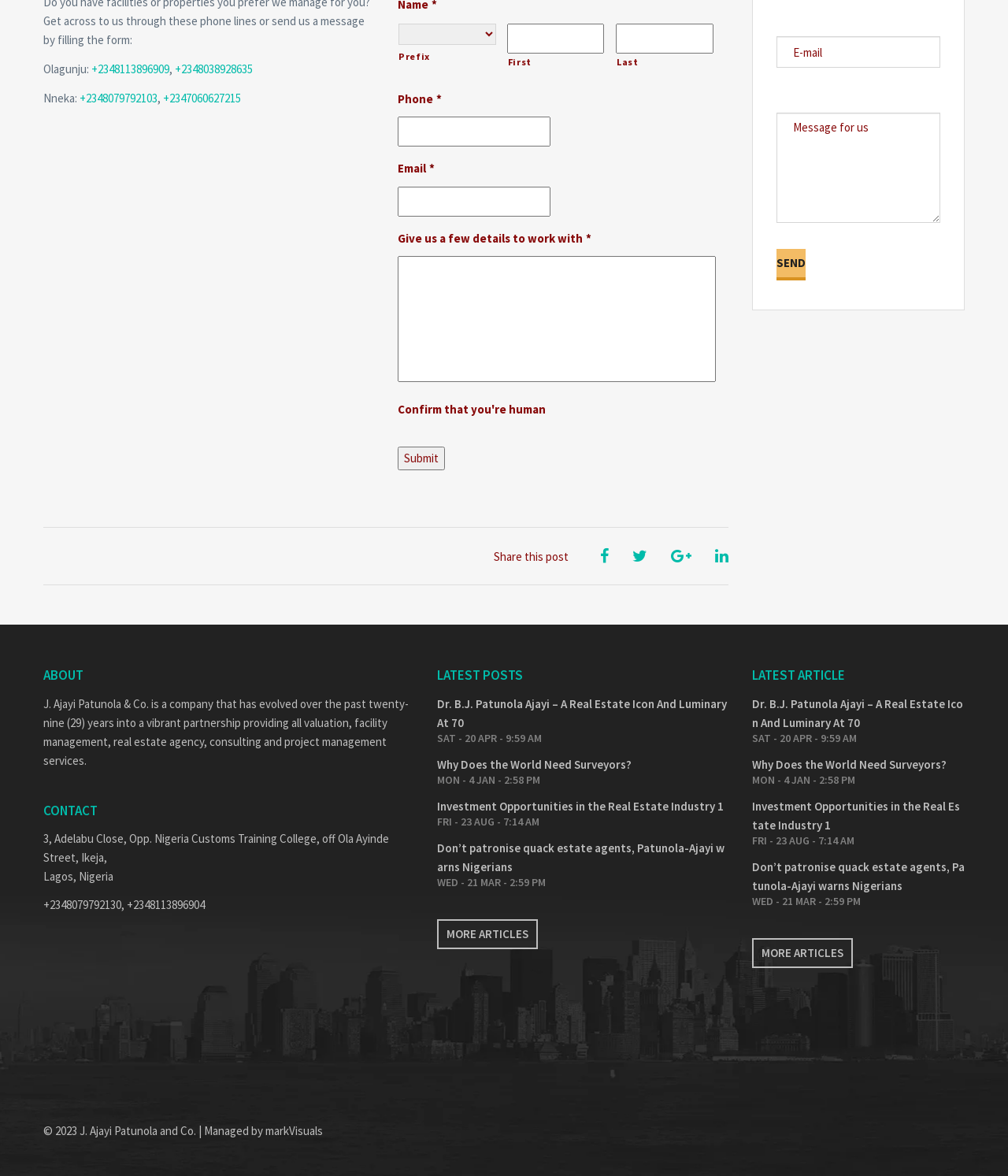Identify the coordinates of the bounding box for the element that must be clicked to accomplish the instruction: "Enter first name".

[0.503, 0.02, 0.599, 0.046]